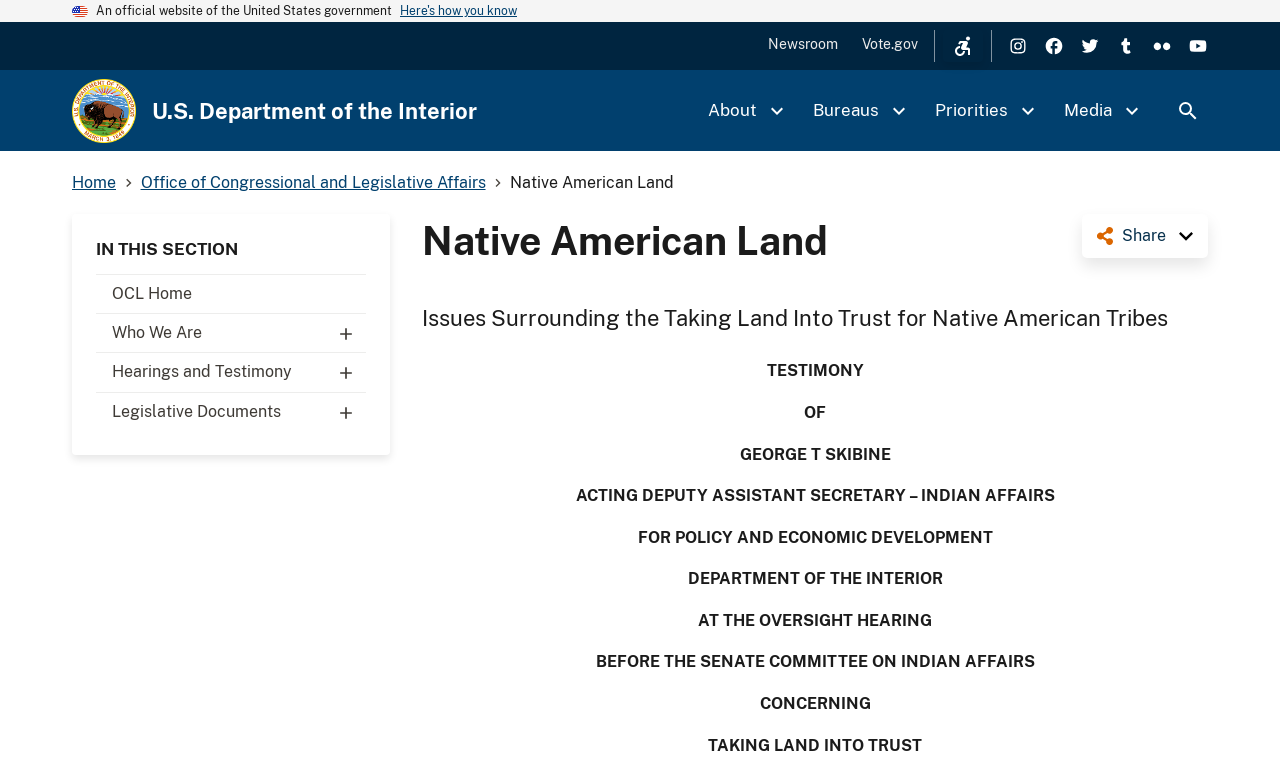Ascertain the bounding box coordinates for the UI element detailed here: "U.S. Department of the Interior". The coordinates should be provided as [left, top, right, bottom] with each value being a float between 0 and 1.

[0.119, 0.125, 0.373, 0.158]